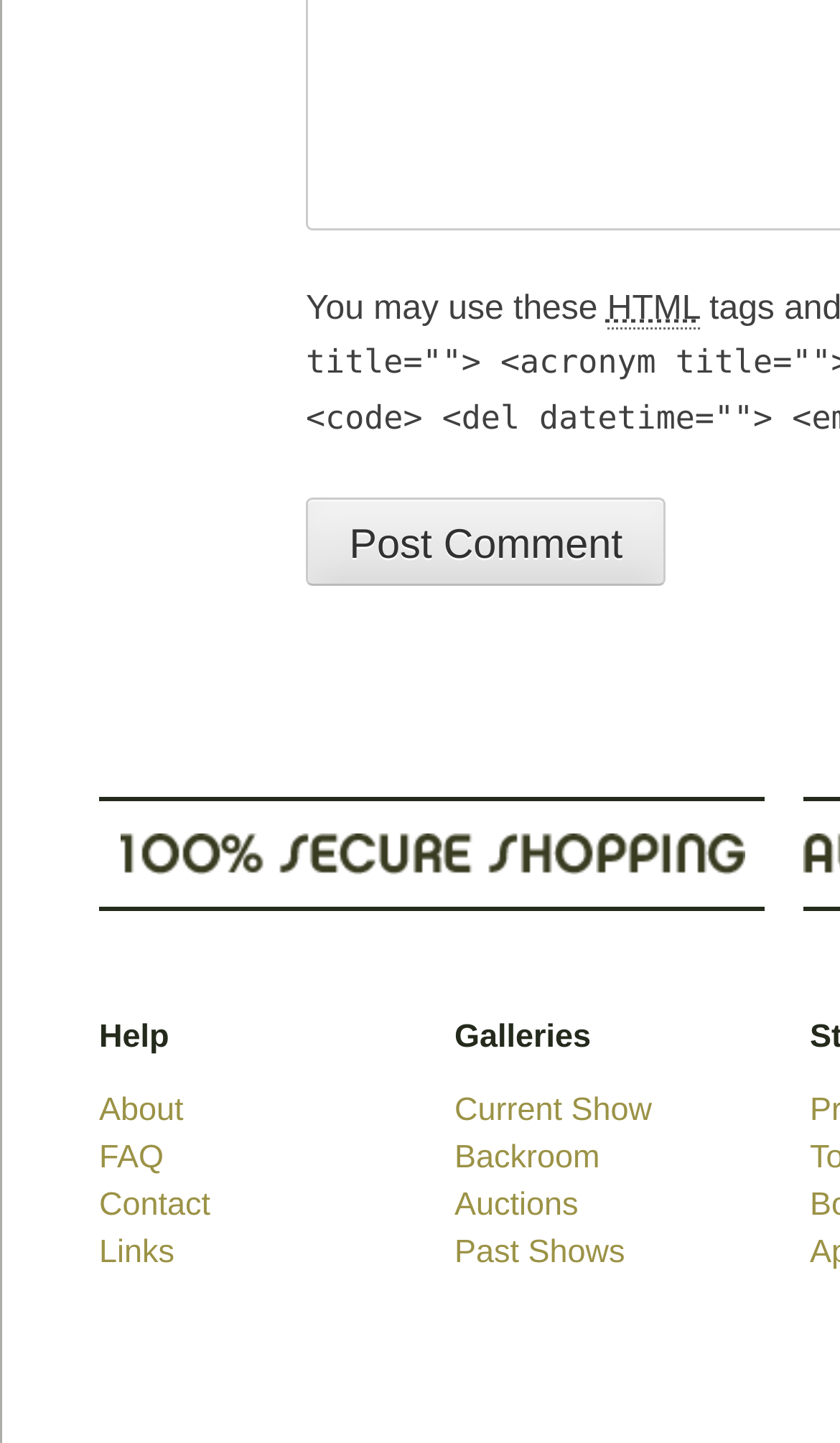Kindly provide the bounding box coordinates of the section you need to click on to fulfill the given instruction: "Go to the About page".

[0.118, 0.756, 0.541, 0.784]